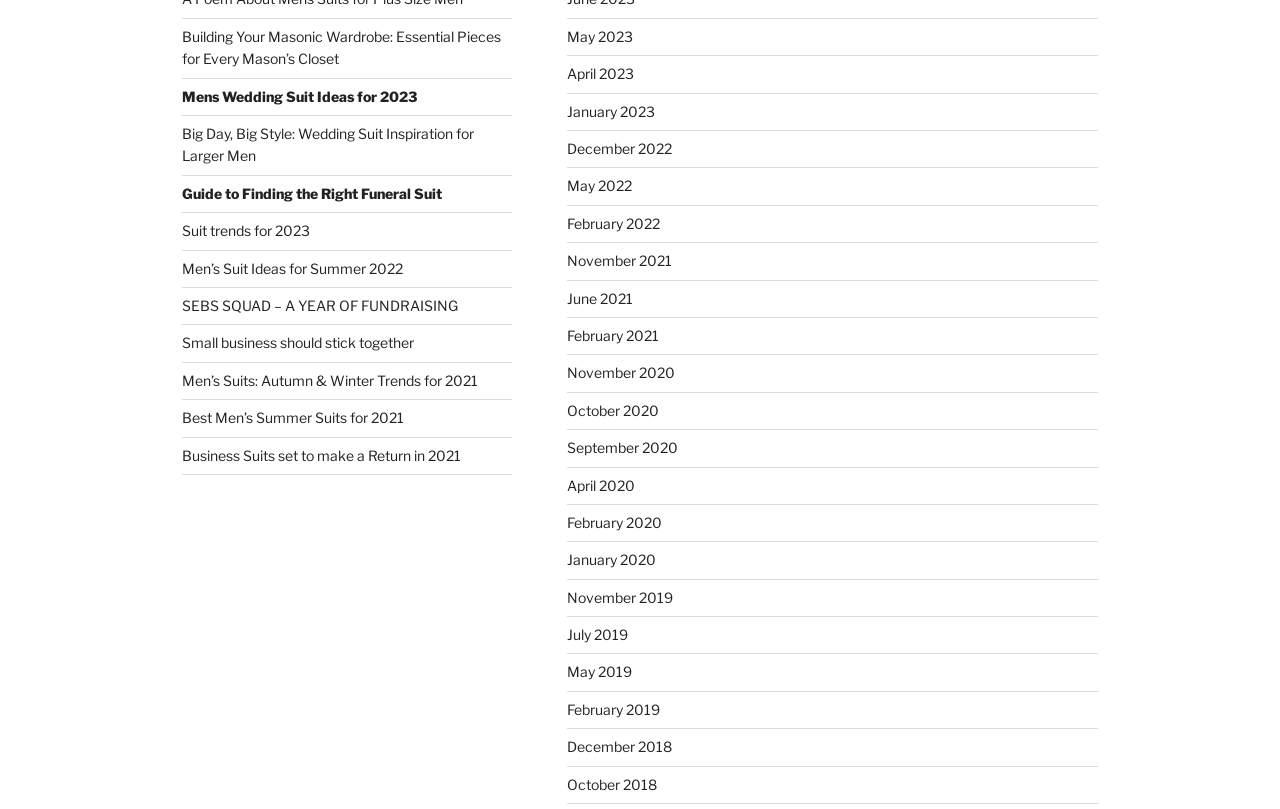Determine the bounding box coordinates of the region I should click to achieve the following instruction: "Read about men's summer suits for 2021". Ensure the bounding box coordinates are four float numbers between 0 and 1, i.e., [left, top, right, bottom].

[0.142, 0.506, 0.316, 0.527]